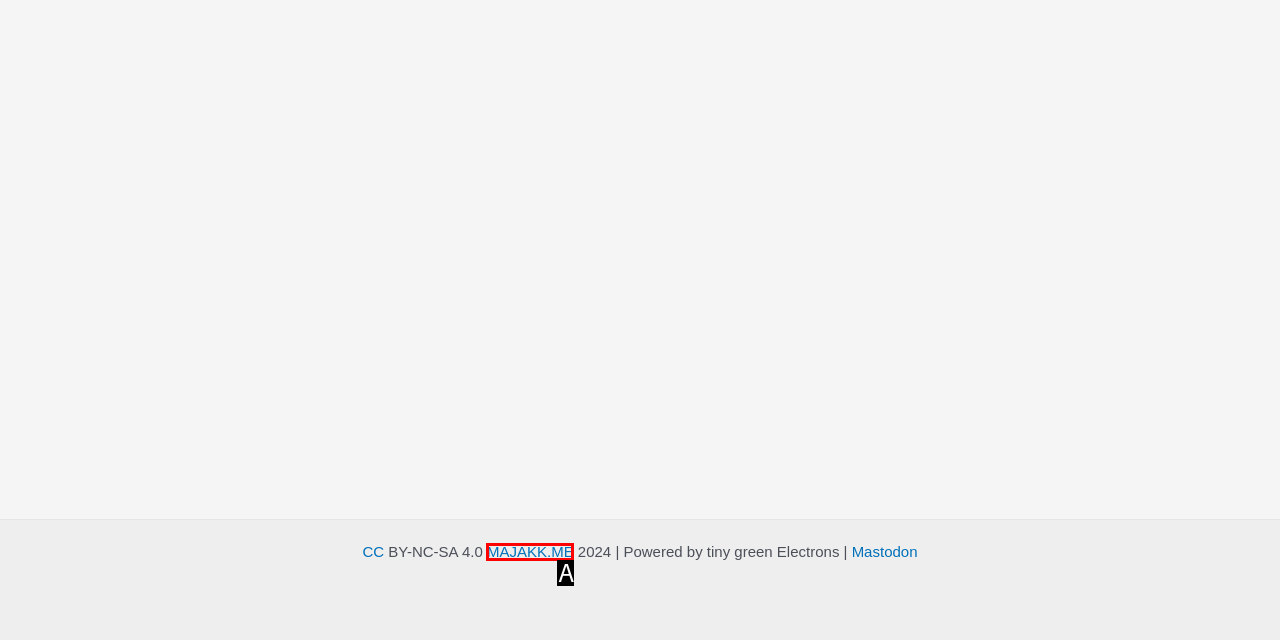From the given options, find the HTML element that fits the description: MAJAKK.ME. Reply with the letter of the chosen element.

A